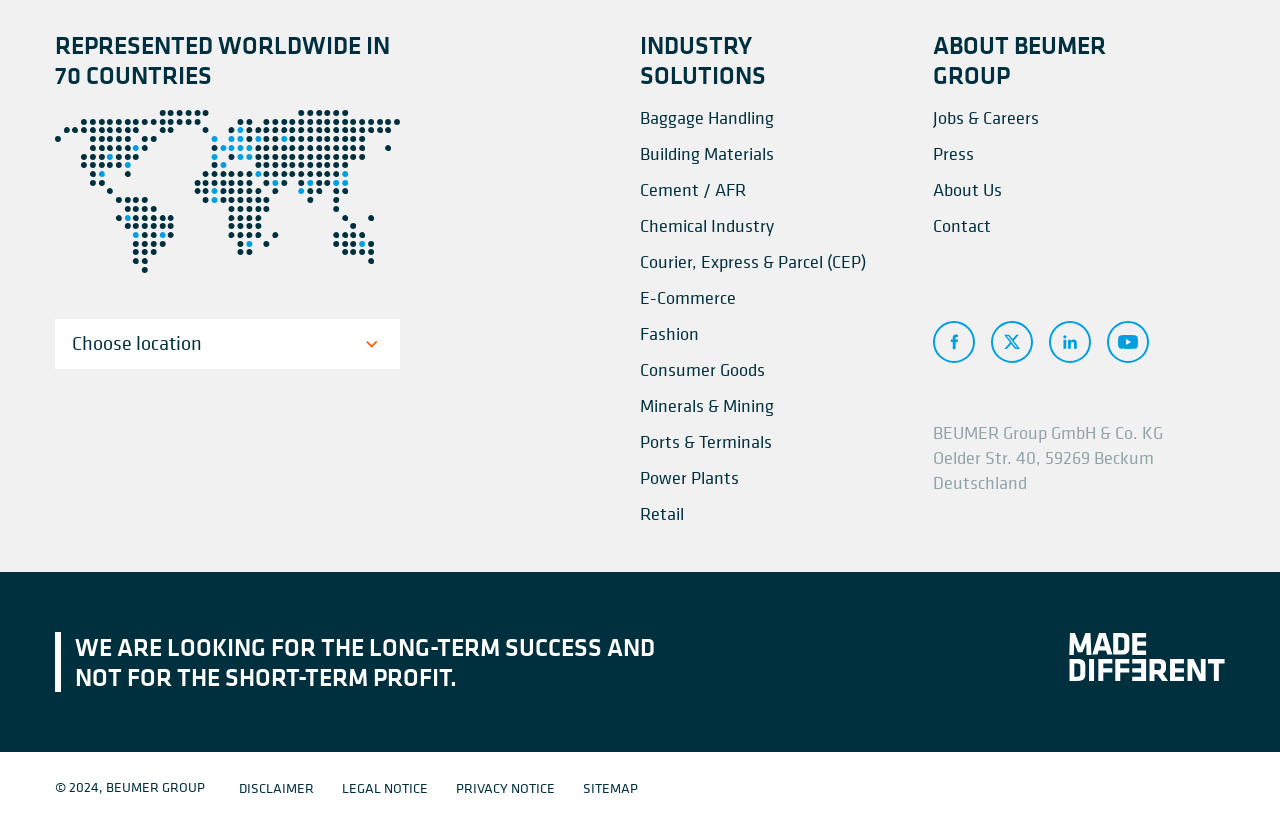Given the element description "Ports & Terminals" in the screenshot, predict the bounding box coordinates of that UI element.

[0.5, 0.523, 0.603, 0.551]